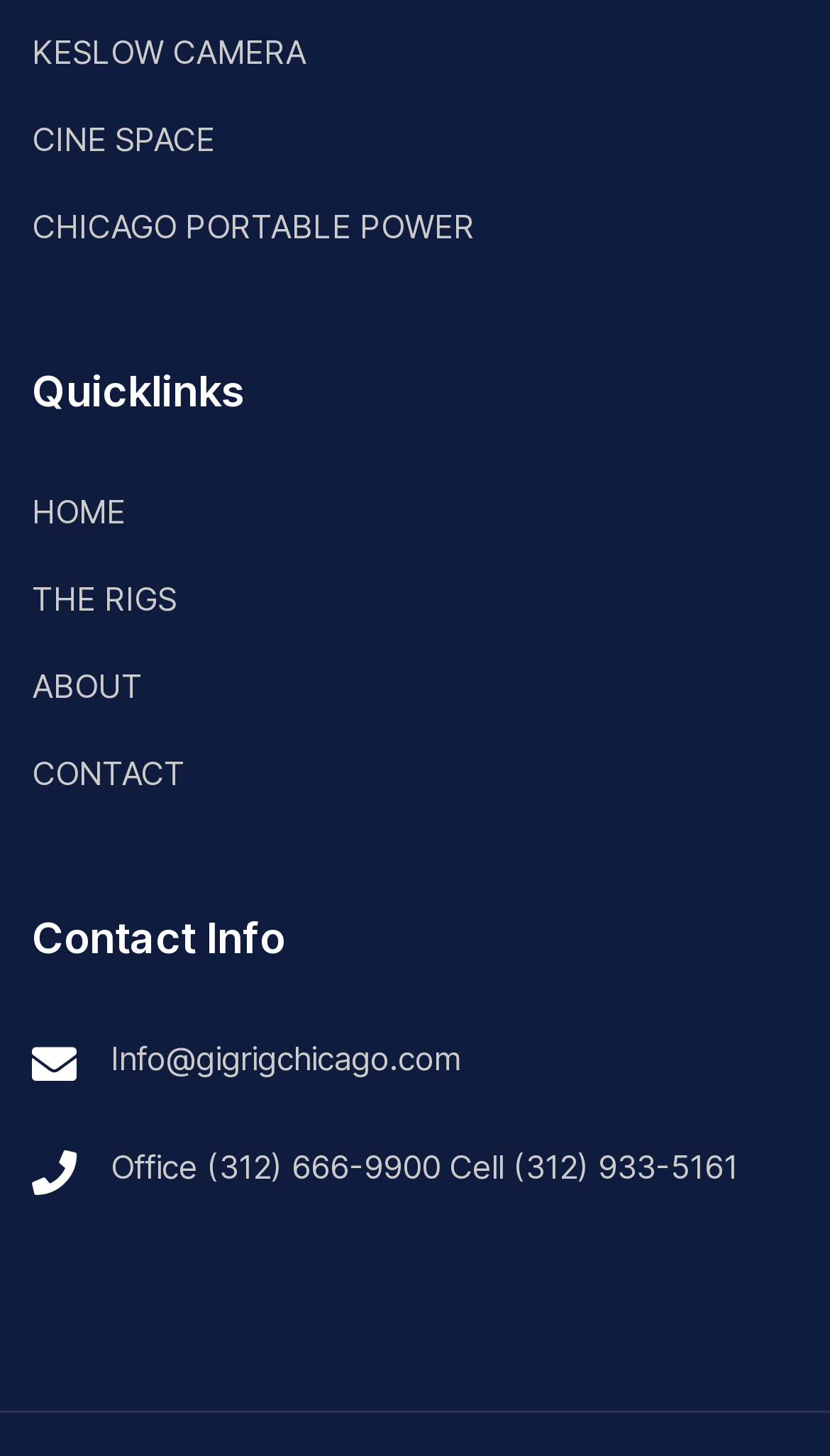Determine the bounding box coordinates for the area that needs to be clicked to fulfill this task: "explore THE RIGS". The coordinates must be given as four float numbers between 0 and 1, i.e., [left, top, right, bottom].

[0.038, 0.398, 0.213, 0.425]